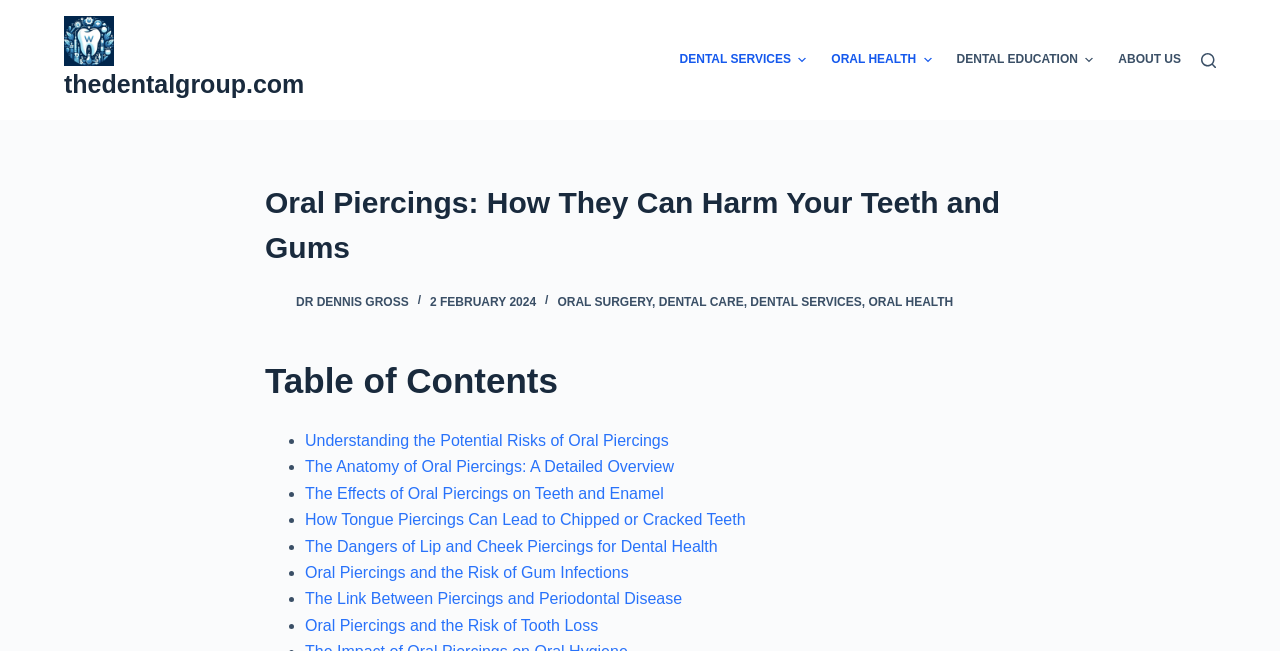Please answer the following question using a single word or phrase: 
What is the name of the website?

thedentalgroup.com